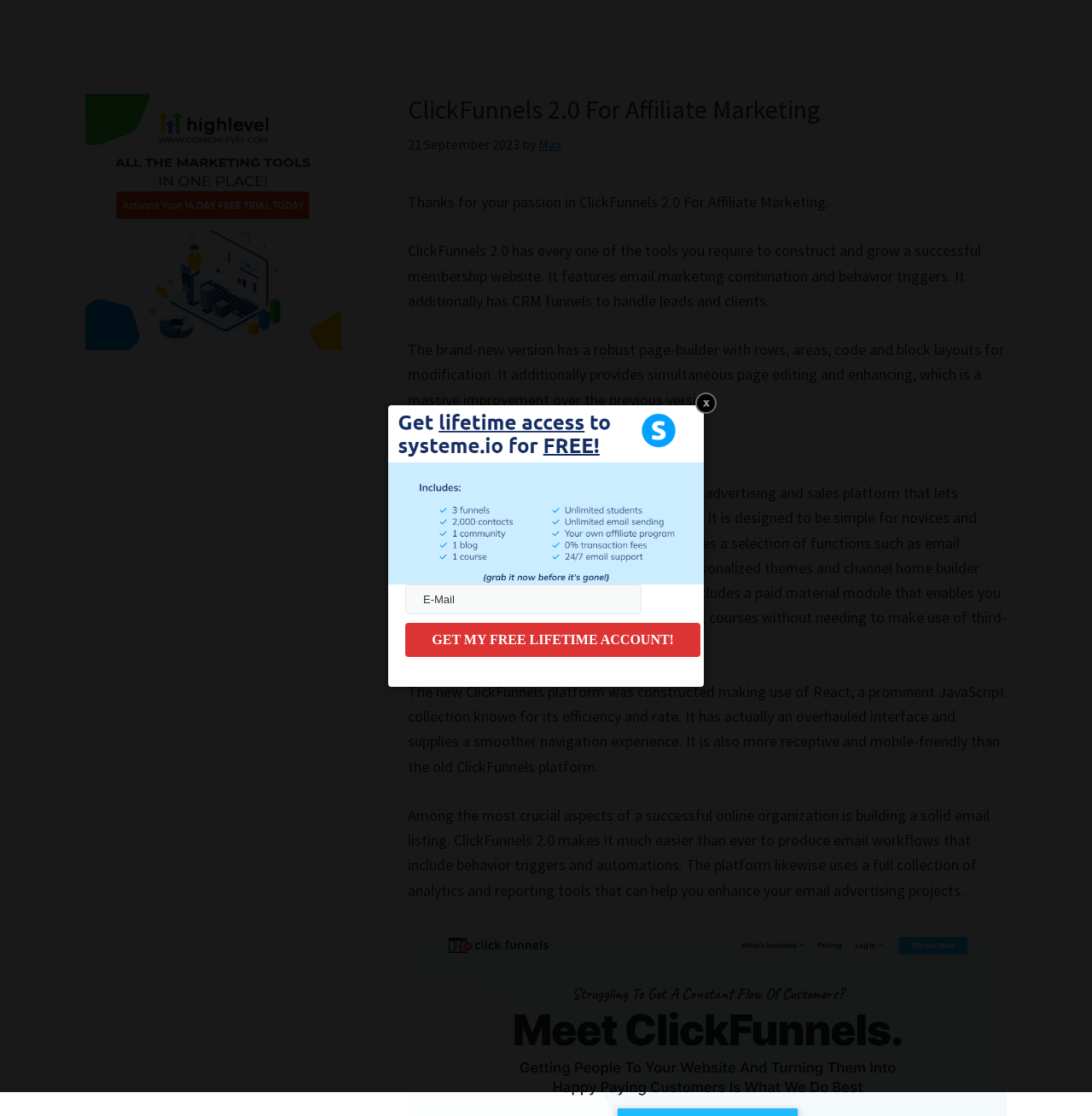What is the function of the 'GET MY FREE LIFETIME ACCOUNT!' button?
Ensure your answer is thorough and detailed.

The 'GET MY FREE LIFETIME ACCOUNT!' button is located below the email input field, and its function is to allow users to get a free lifetime account after entering their email address.